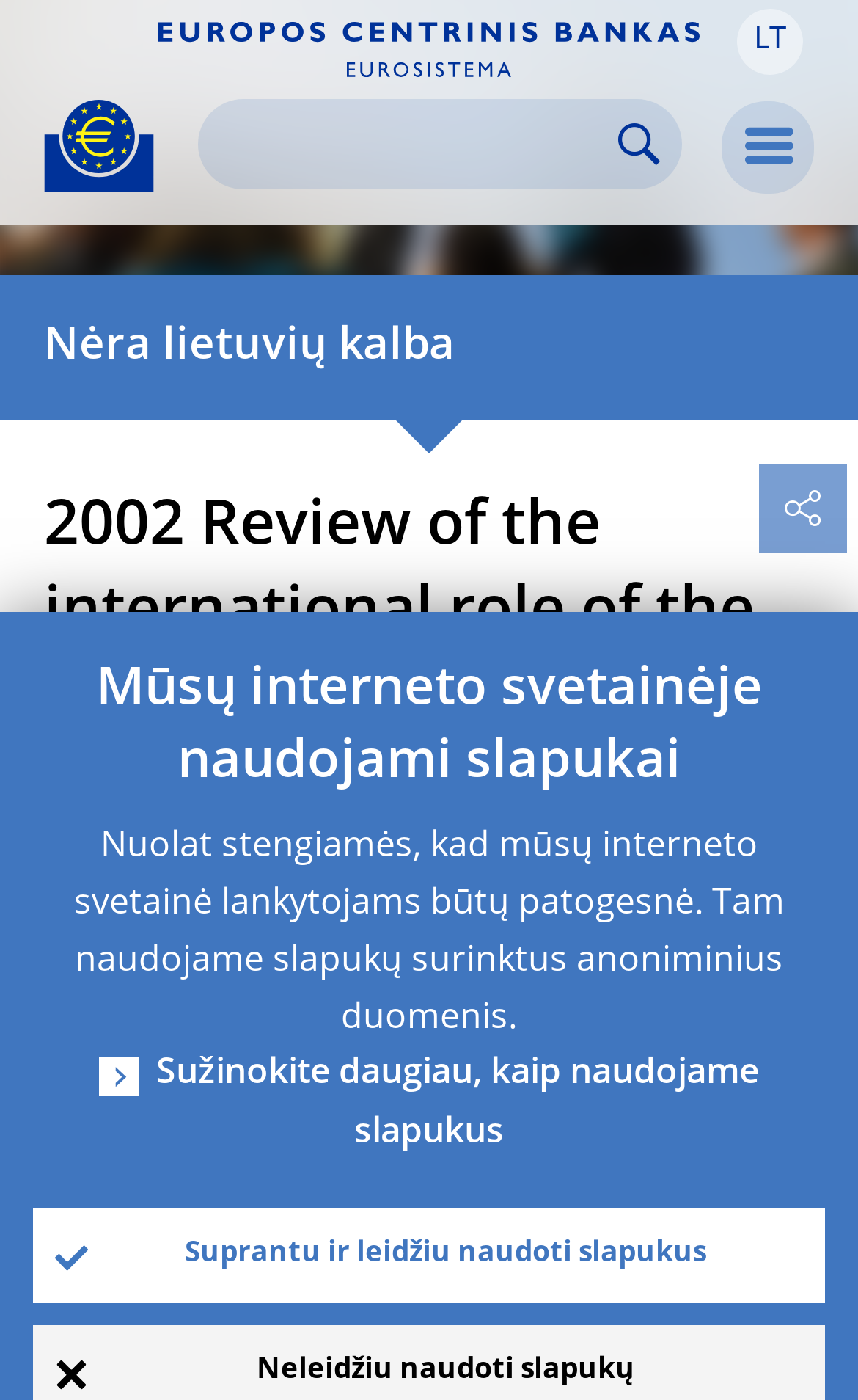What is the language of the webpage?
Please provide a comprehensive answer based on the contents of the image.

The language of the webpage can be determined by looking at the text 'Nėra lietuvių kalba' which is Lithuanian, and also the text 'Mūsų interneto svetainėje naudojami slapukai' which is also in Lithuanian.